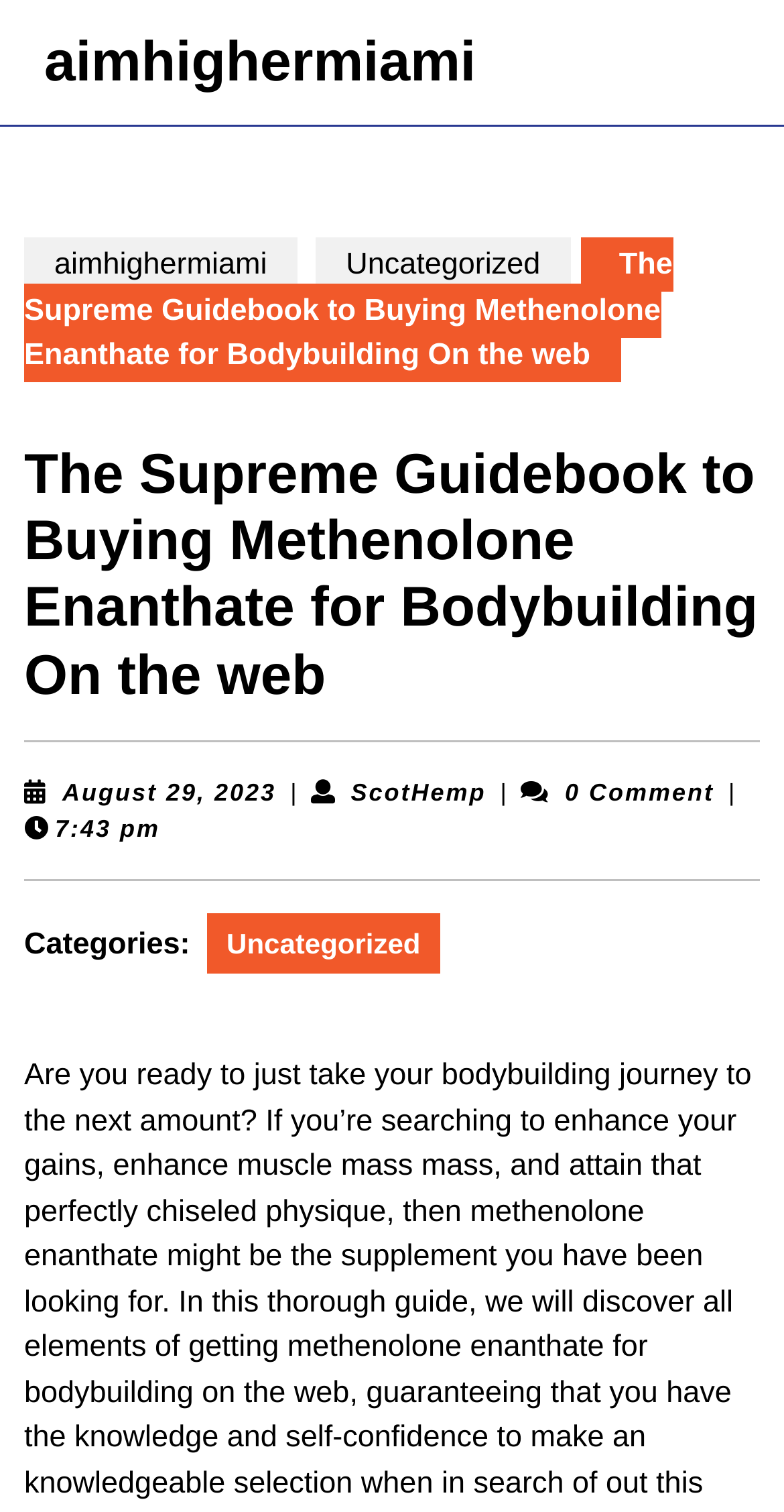How many comments are there on the article?
Please answer the question with as much detail as possible using the screenshot.

I found the number of comments by looking at the text above the article title, where it says '0 Comment'.